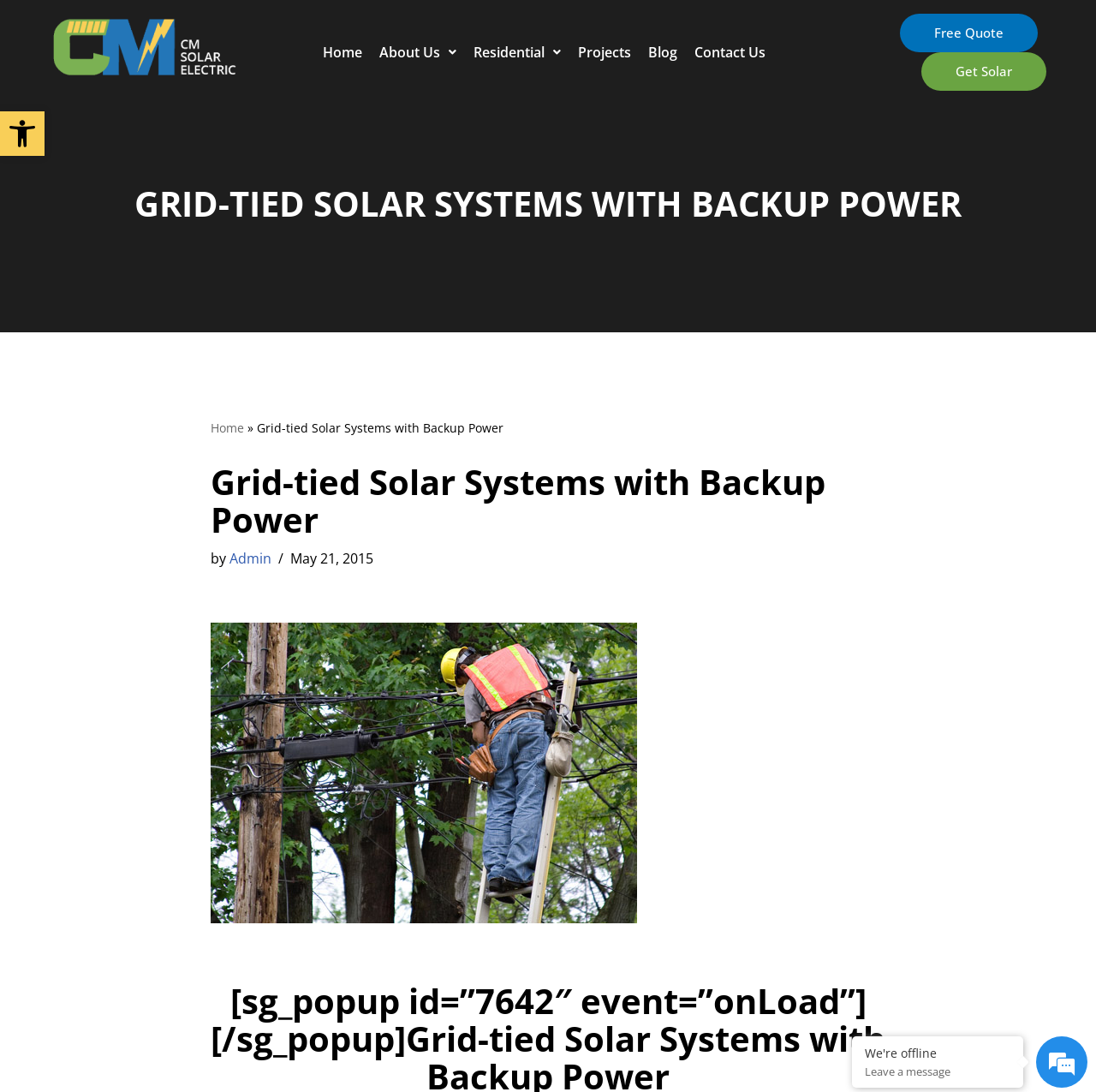Find the bounding box coordinates of the element to click in order to complete this instruction: "Go to home page". The bounding box coordinates must be four float numbers between 0 and 1, denoted as [left, top, right, bottom].

[0.287, 0.03, 0.339, 0.066]